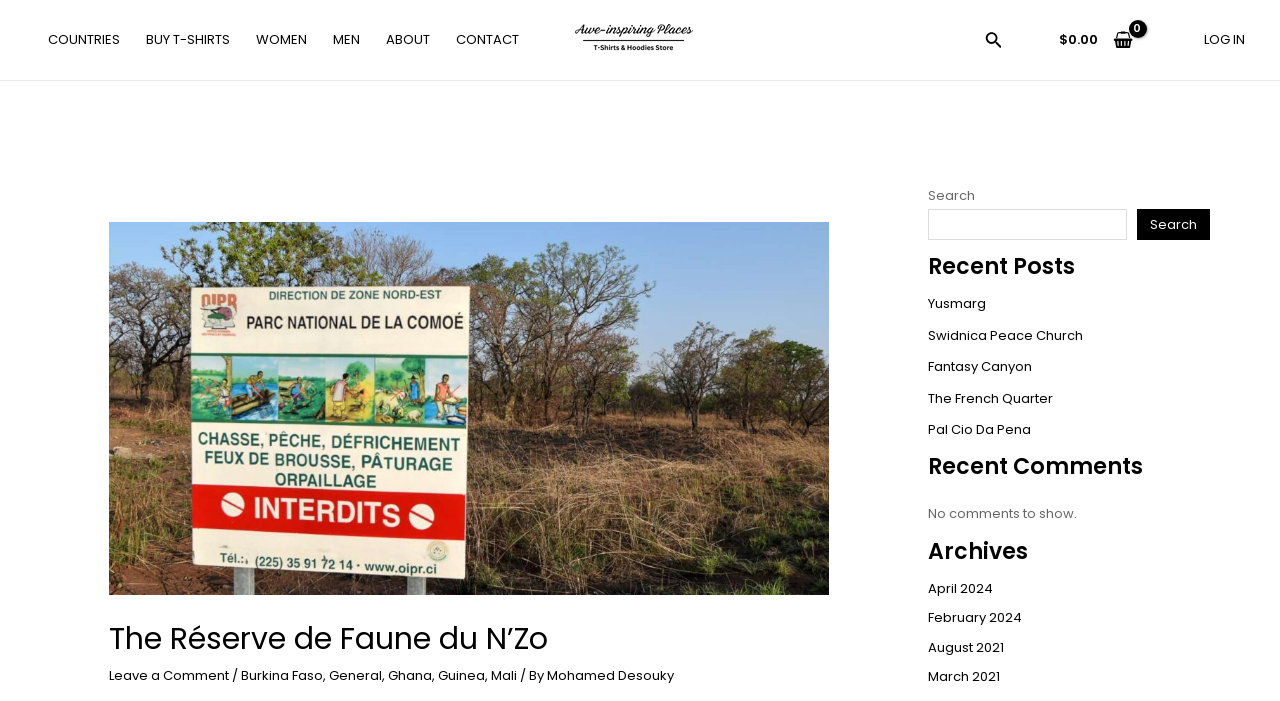Please identify the bounding box coordinates of the area that needs to be clicked to follow this instruction: "View shopping cart".

[0.815, 0.012, 0.898, 0.102]